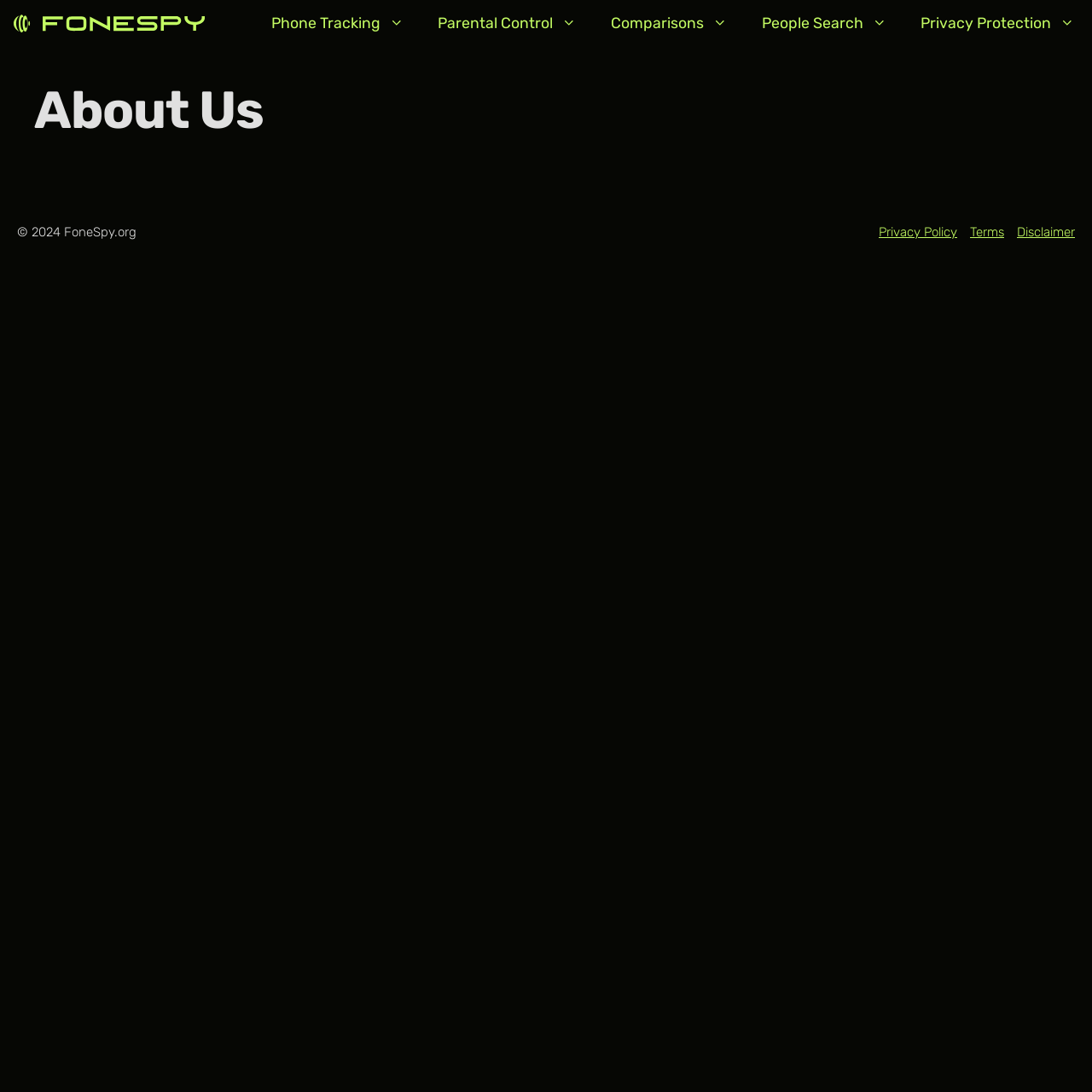Using the description: "Comparisons", determine the UI element's bounding box coordinates. Ensure the coordinates are in the format of four float numbers between 0 and 1, i.e., [left, top, right, bottom].

[0.544, 0.0, 0.682, 0.042]